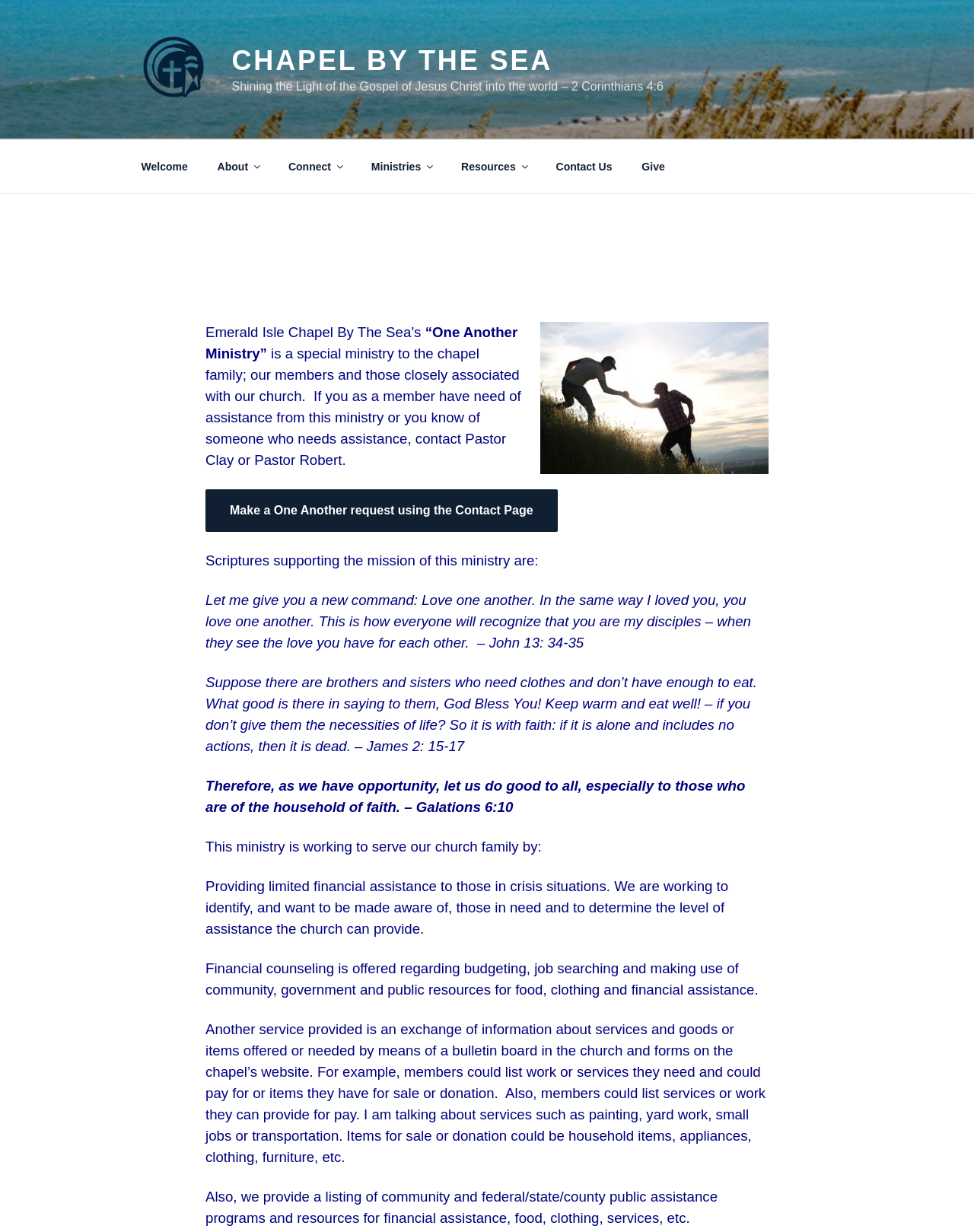Find the bounding box coordinates of the area to click in order to follow the instruction: "Click the 'Make a One Another request using the Contact Page' link".

[0.211, 0.409, 0.572, 0.419]